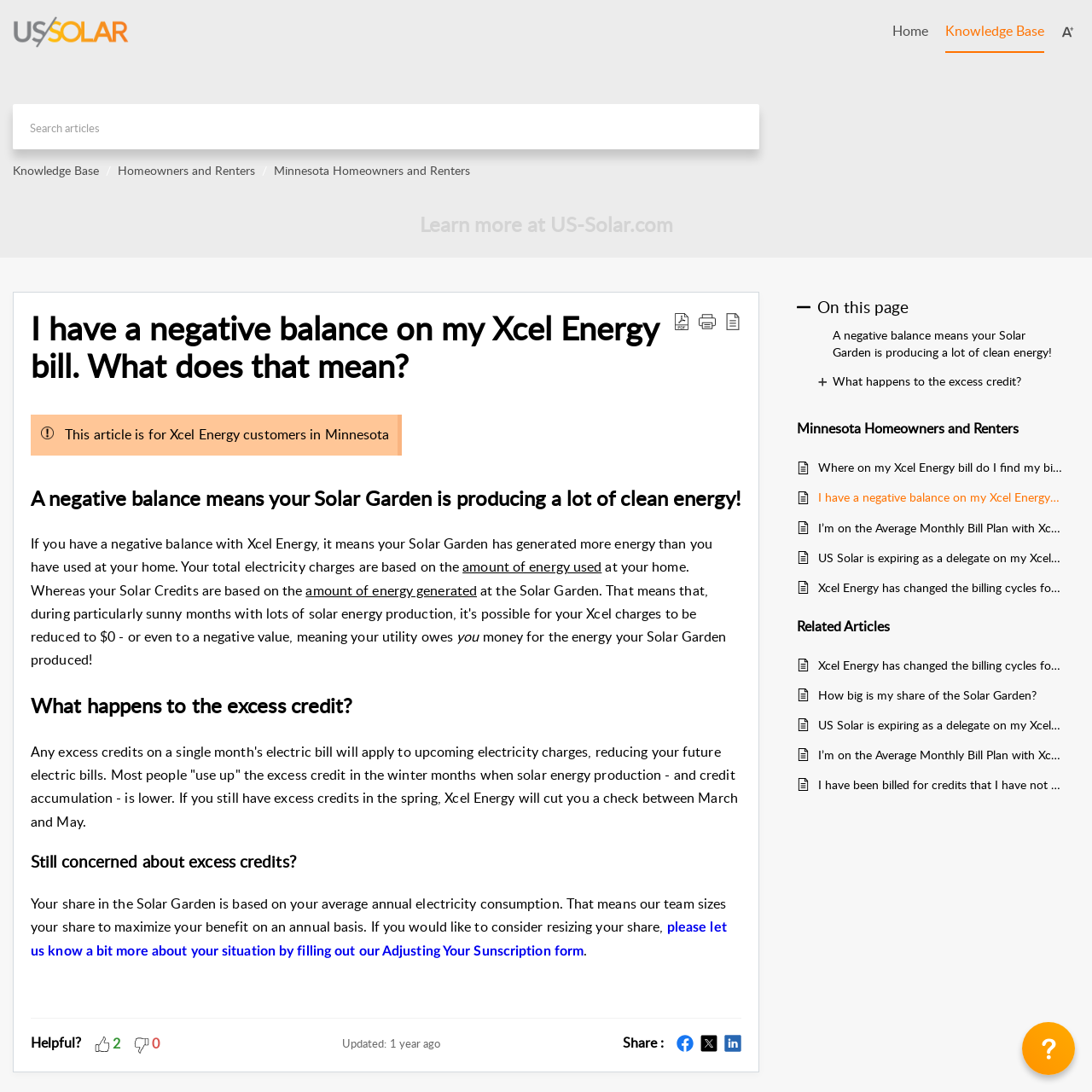Answer the question below with a single word or a brief phrase: 
What happens to excess credits on a single month's electric bill?

Apply to upcoming electricity charges